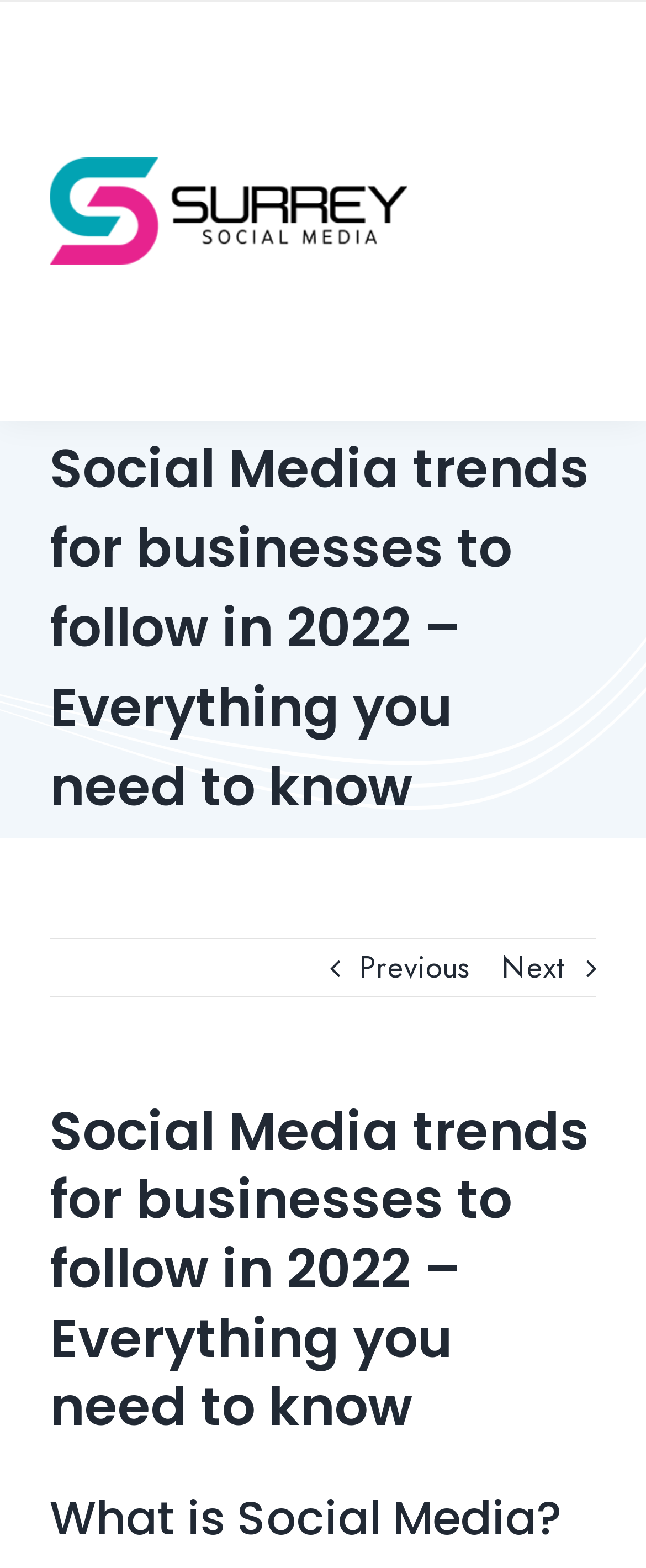Provide a comprehensive description of the webpage.

The webpage is about social media trends for businesses, with a focus on the year 2022. At the top left corner, there is a logo of Surrey Social Media, which is an image with a link to the Surrey Social Media website. 

To the right of the logo, there is a navigation menu with four links: Home, Social Media, Blogs, and Contact Us. These links are positioned horizontally, with Home on the left and Contact Us on the right.

Below the navigation menu, there is a main heading that reads "Social Media trends for businesses to follow in 2022 – Everything you need to know". This heading spans across the entire width of the page.

Underneath the main heading, there are two links, Previous and Next, which are positioned side by side. The Previous link is on the left, and the Next link is on the right.

Further down the page, there is another heading that repeats the title "Social Media trends for businesses to follow in 2022 – Everything you need to know". This heading is followed by a subheading that asks "What is Social Media?", which is positioned at the bottom of the page.